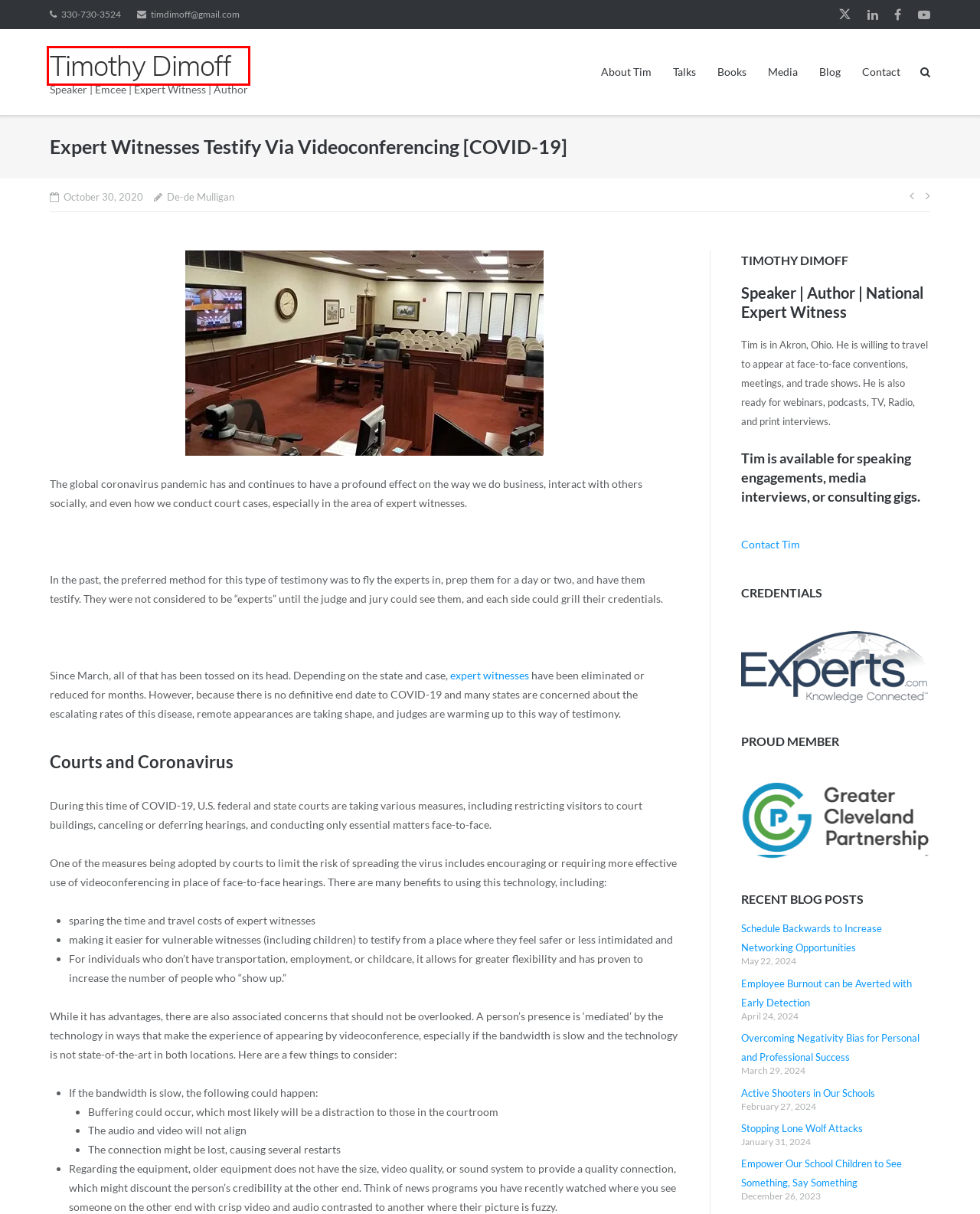You are provided with a screenshot of a webpage that includes a red rectangle bounding box. Please choose the most appropriate webpage description that matches the new webpage after clicking the element within the red bounding box. Here are the candidates:
A. Employee Burnout can be Averted with Early Detection - Timothy Dimoff
B. Media | Timothy Dimoff Print, Radio, TV, Podcast Interviews
C. Timothy Dimoff Blog on HR, Security and Motivation
D. Tim's Talks | Timothy Dimoff
E. De-de Mulligan, Author at Timothy Dimoff
F. Active Shooters in Our Schools - Timothy Dimoff
G. Timothy Dimoff | Speaker | Author | National Expert Witness
H. Stopping Lone Wolf Attacks - Timothy Dimoff

G